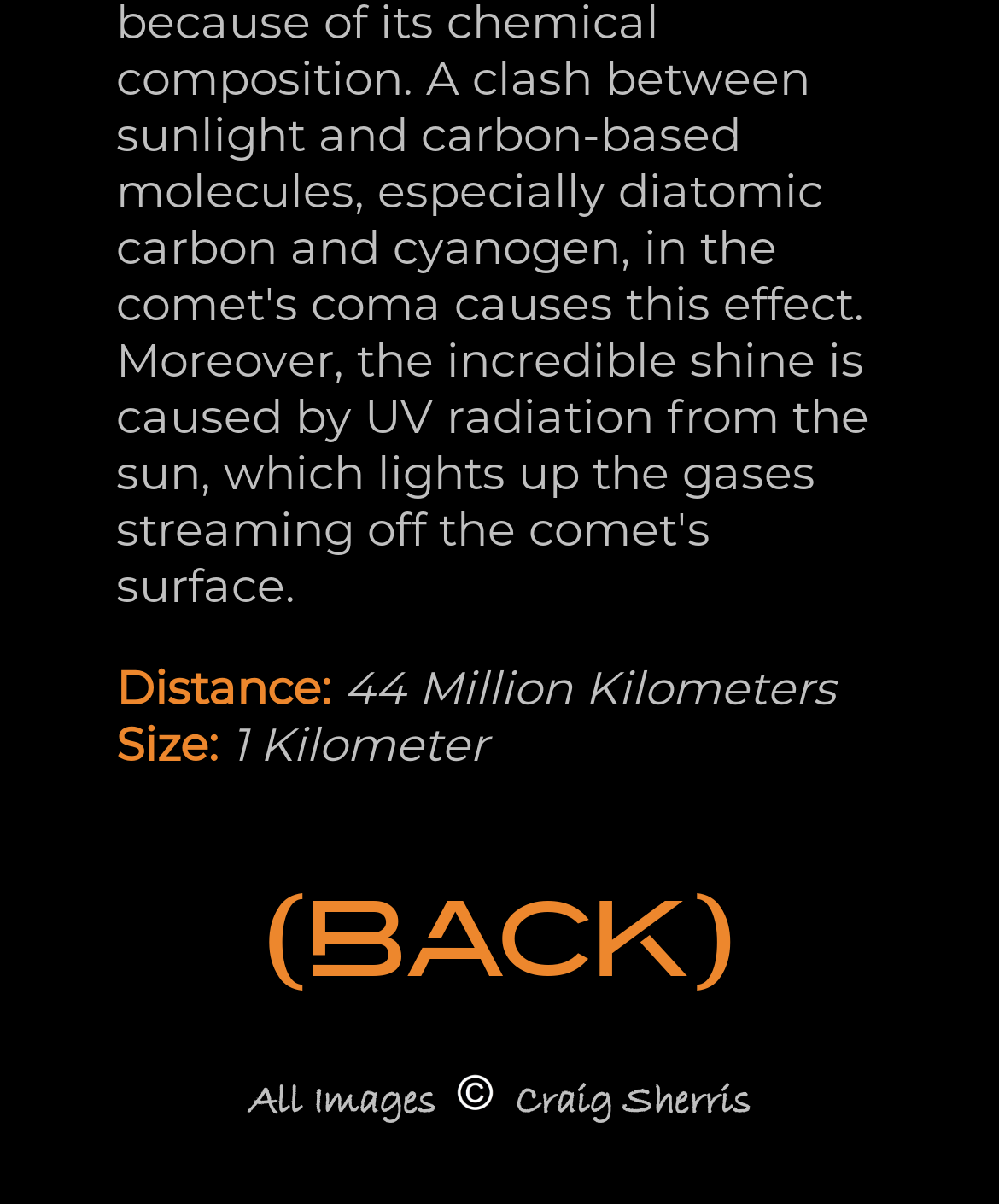What is the purpose of the link at the top?
Using the visual information, reply with a single word or short phrase.

To go back